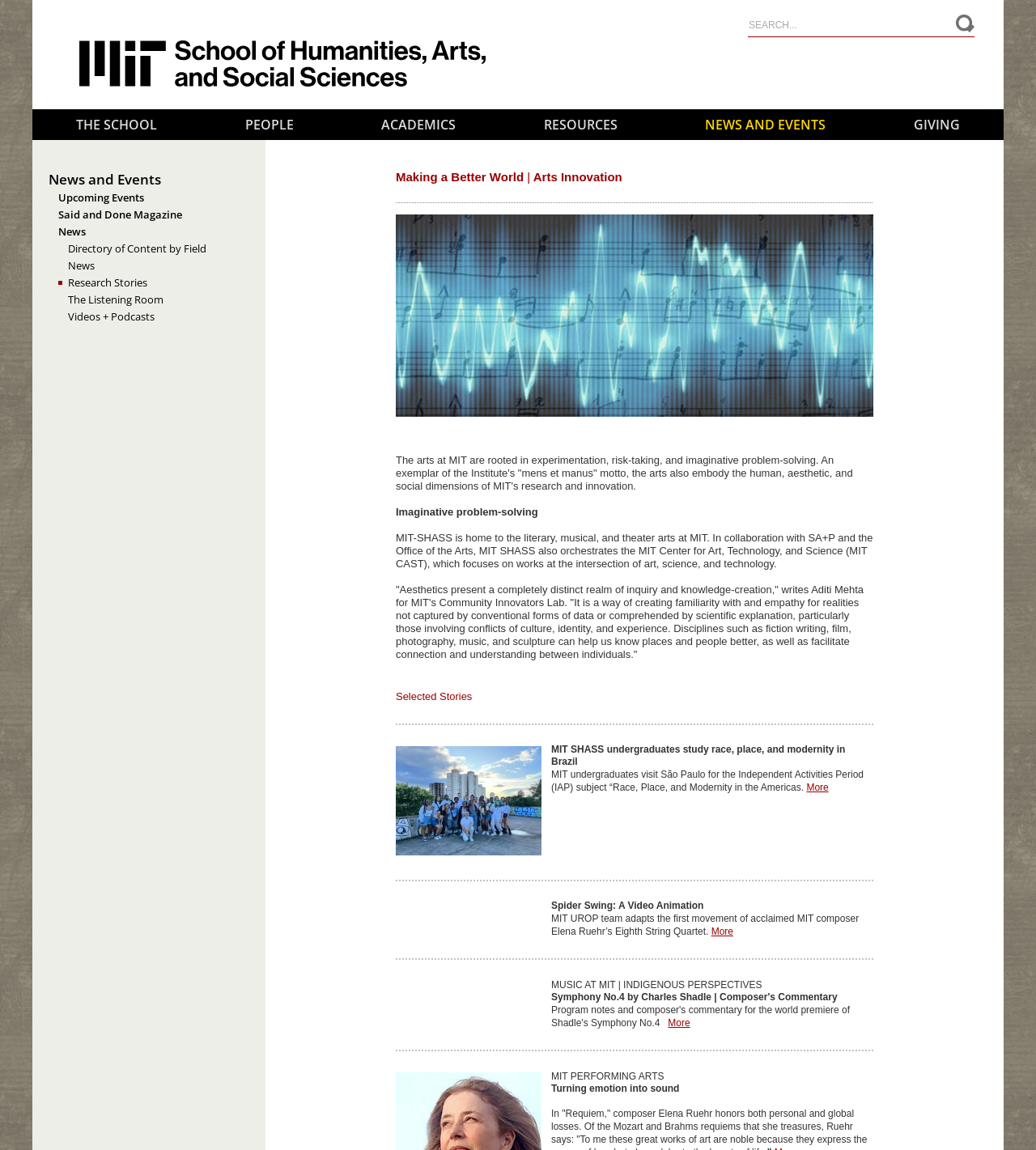Identify and provide the text of the main header on the webpage.

Making a Better World | Arts Innovation
 